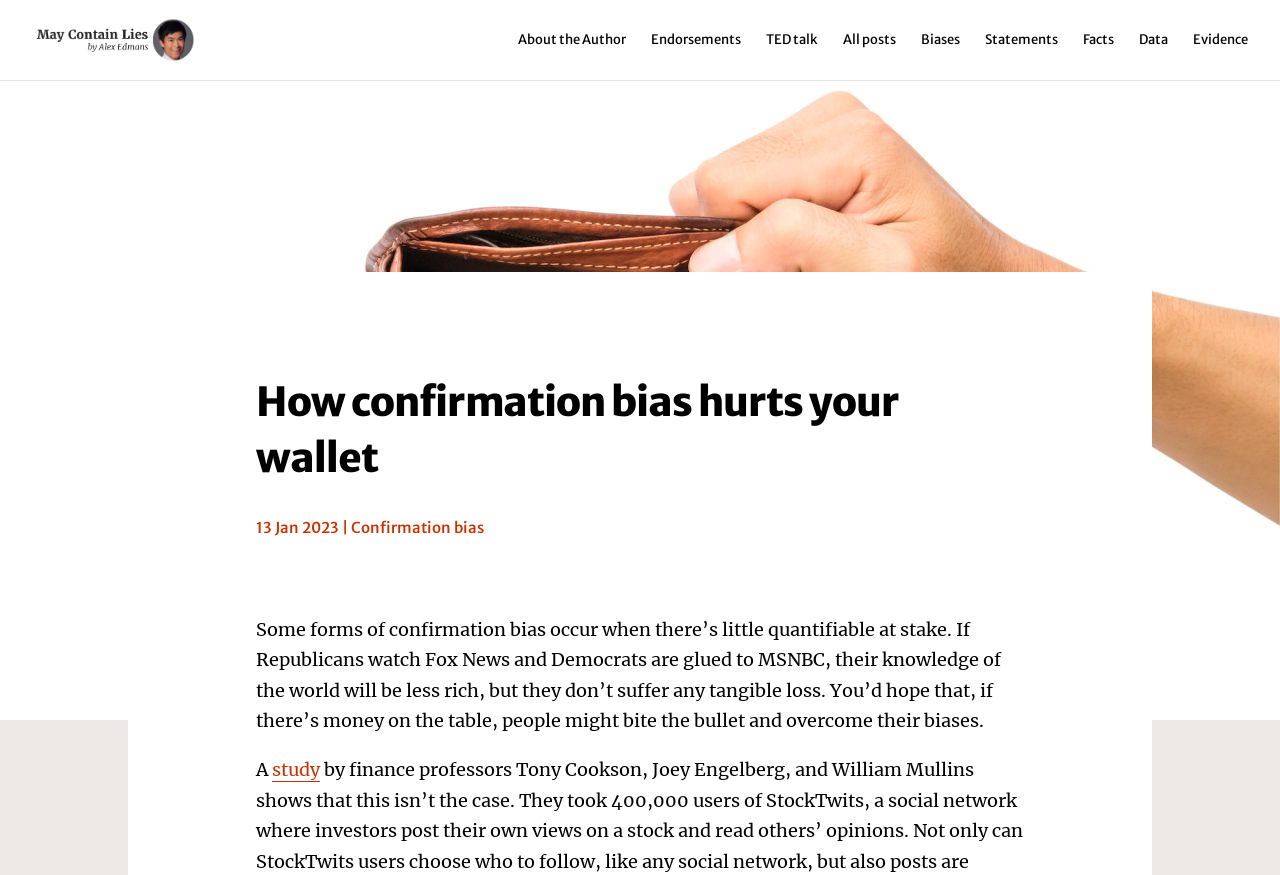What is the author's profession? Please answer the question using a single word or phrase based on the image.

Unknown